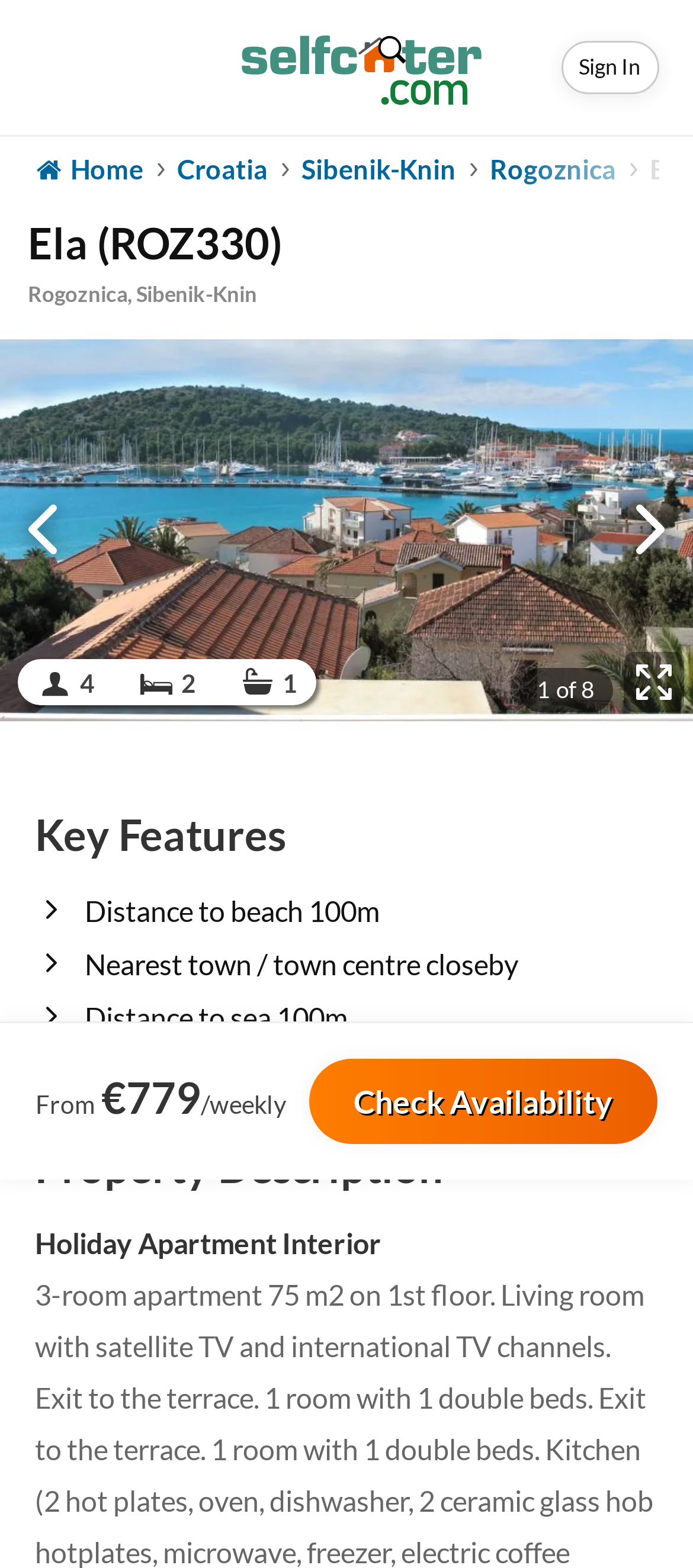Locate the bounding box coordinates of the element that needs to be clicked to carry out the instruction: "view related post 'Understanding Consumption: Functions, Features and…'". The coordinates should be given as four float numbers ranging from 0 to 1, i.e., [left, top, right, bottom].

None